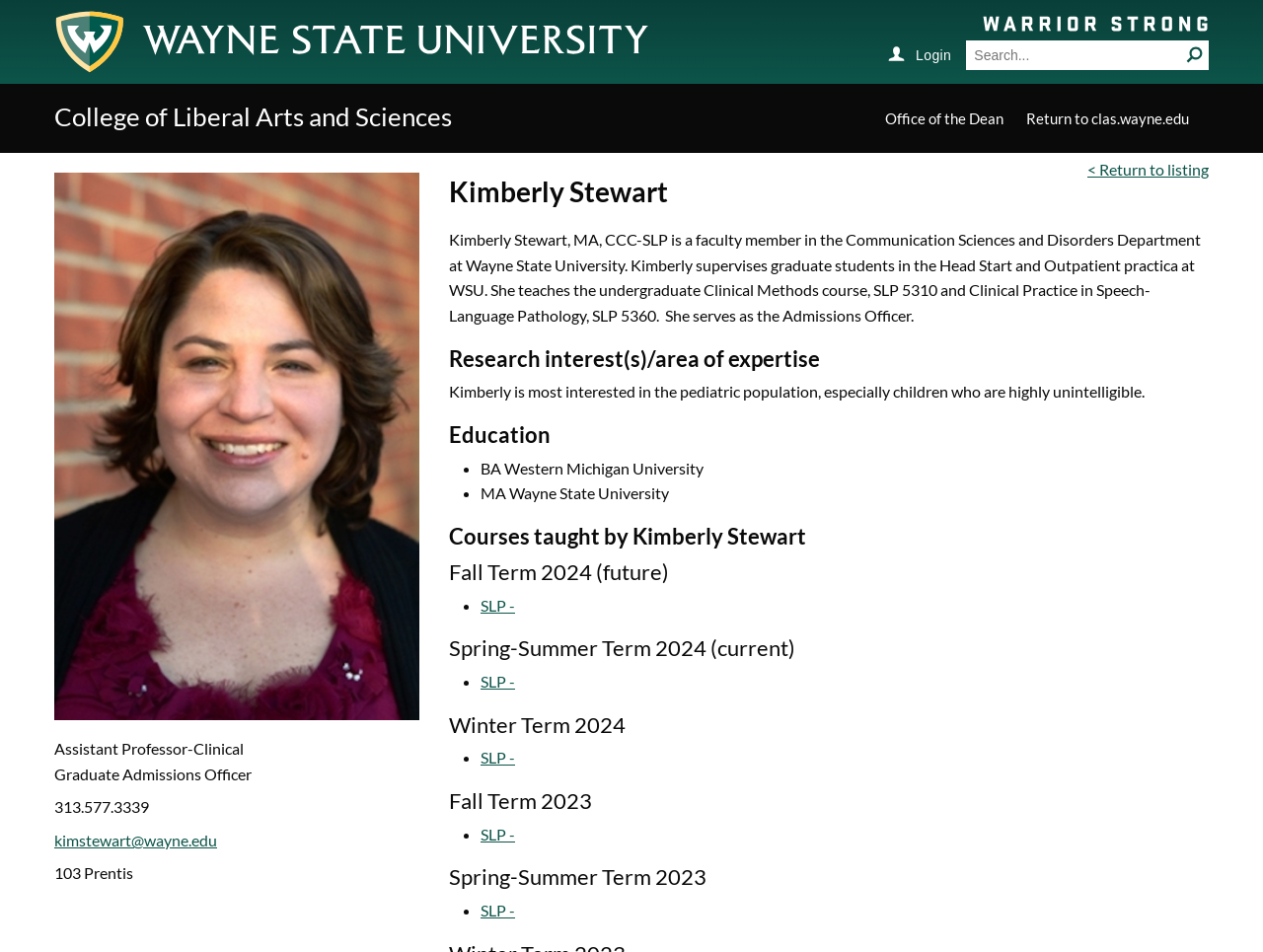Summarize the webpage in an elaborate manner.

The webpage is about Kimberly Stewart, a faculty member at the College of Liberal Arts and Sciences, Wayne State University. At the top of the page, there is a heading with the university's name, accompanied by a link and an image of the university's logo. Next to it, there is a link with the text "Warrior strong" and an image.

Below the university's heading, there is a search bar with a label "Search:" and a button to submit the search query. On the right side of the search bar, there is a link to log in.

The main content of the page is divided into two sections. On the left side, there is a profile picture of Kimberly Stewart, accompanied by her title, "Assistant Professor-Clinical", and her contact information, including her phone number and email address. Below her contact information, there is a list of her office location and other details.

On the right side of the page, there is a heading with Kimberly Stewart's name, followed by a brief biography that describes her role as a faculty member in the Communication Sciences and Disorders Department at Wayne State University. The biography also mentions her teaching responsibilities and her role as an Admissions Officer.

Below the biography, there are several sections that outline Kimberly Stewart's research interests, education, and courses taught. The research interests section mentions her focus on the pediatric population, especially children who are highly unintelligible. The education section lists her degrees, including a BA from Western Michigan University and an MA from Wayne State University. The courses taught section is divided into four terms, including Fall Term 2024, Spring-Summer Term 2024, Winter Term 2024, and Fall Term 2023, with each term listing the courses she teaches.